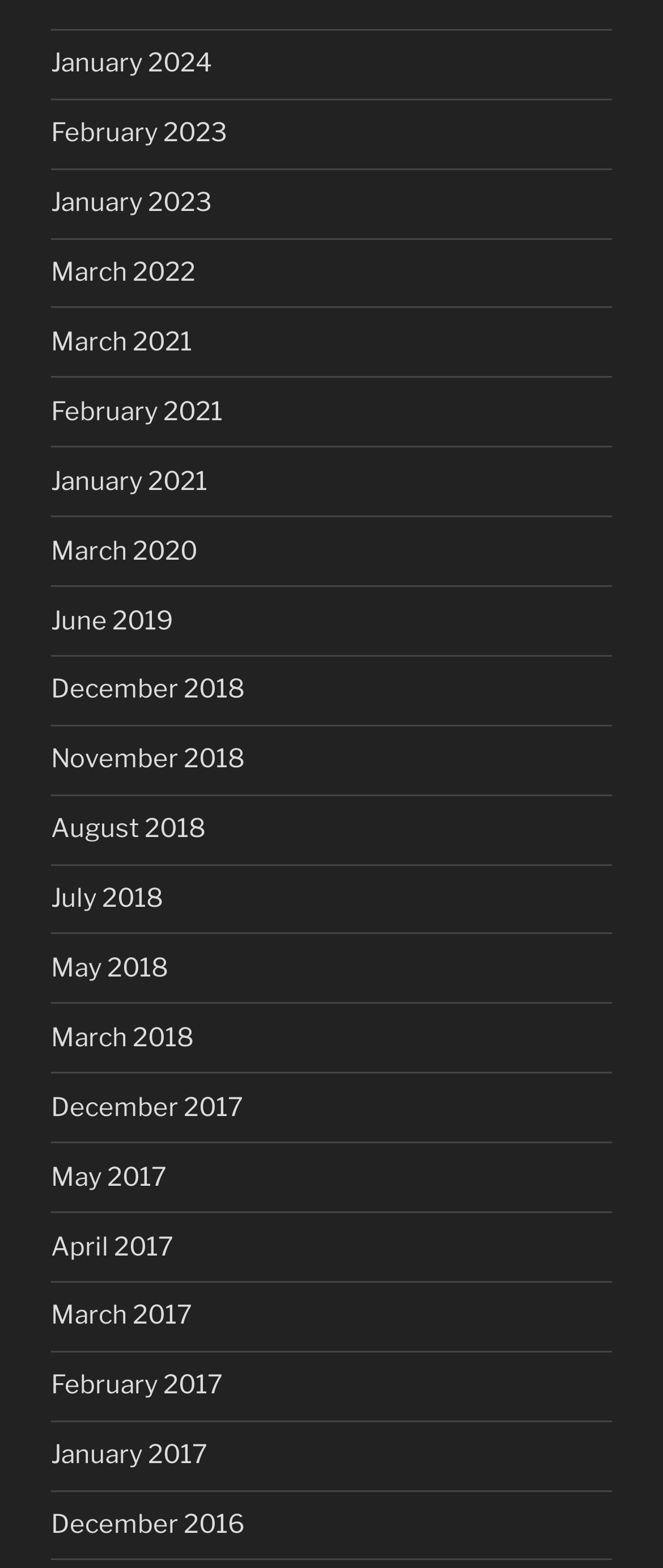Pinpoint the bounding box coordinates of the element to be clicked to execute the instruction: "access January 2023".

[0.077, 0.12, 0.321, 0.139]